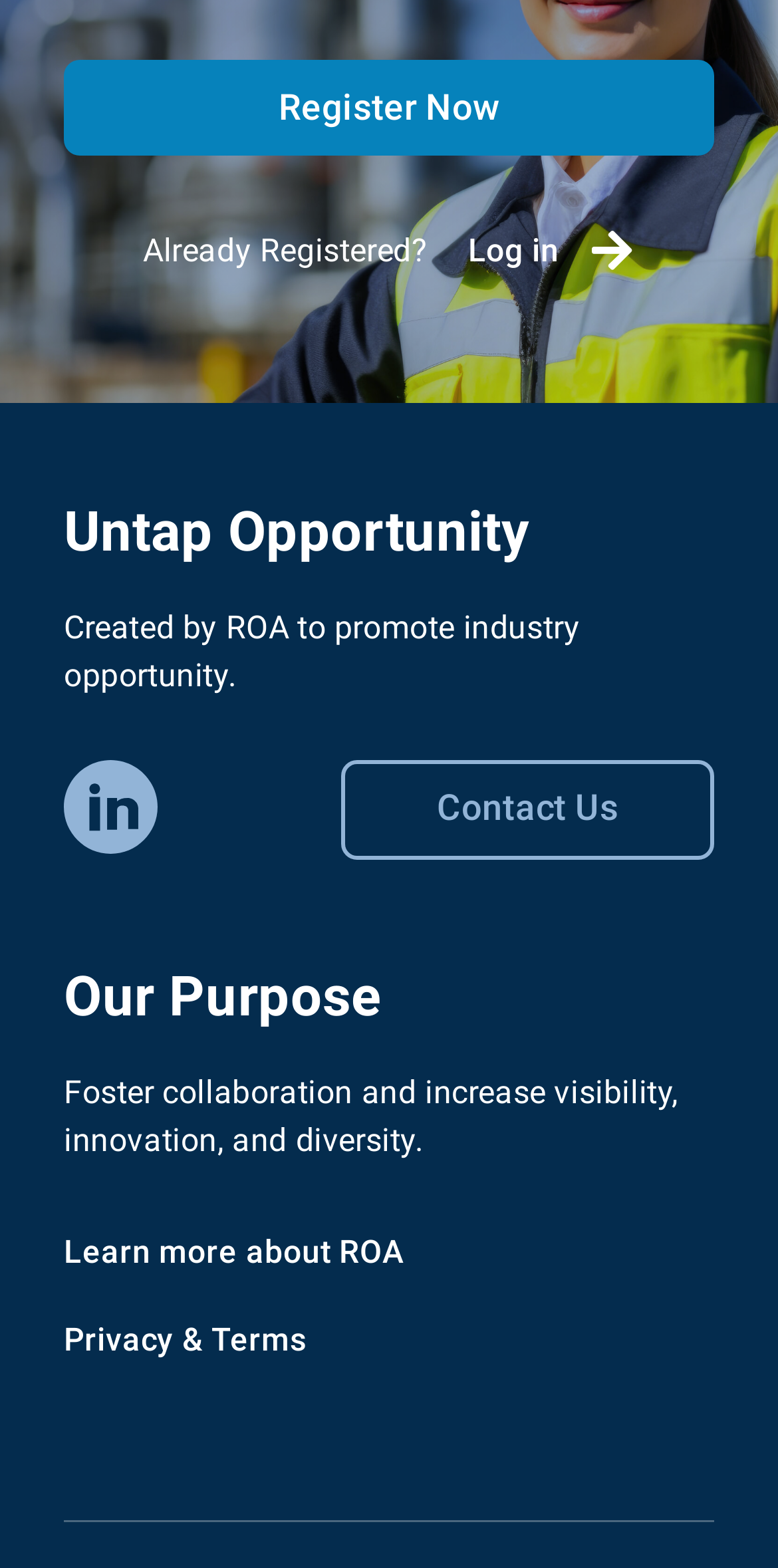Please specify the bounding box coordinates in the format (top-left x, top-left y, bottom-right x, bottom-right y), with values ranging from 0 to 1. Identify the bounding box for the UI component described as follows: Privacy & Terms

[0.082, 0.843, 0.394, 0.867]